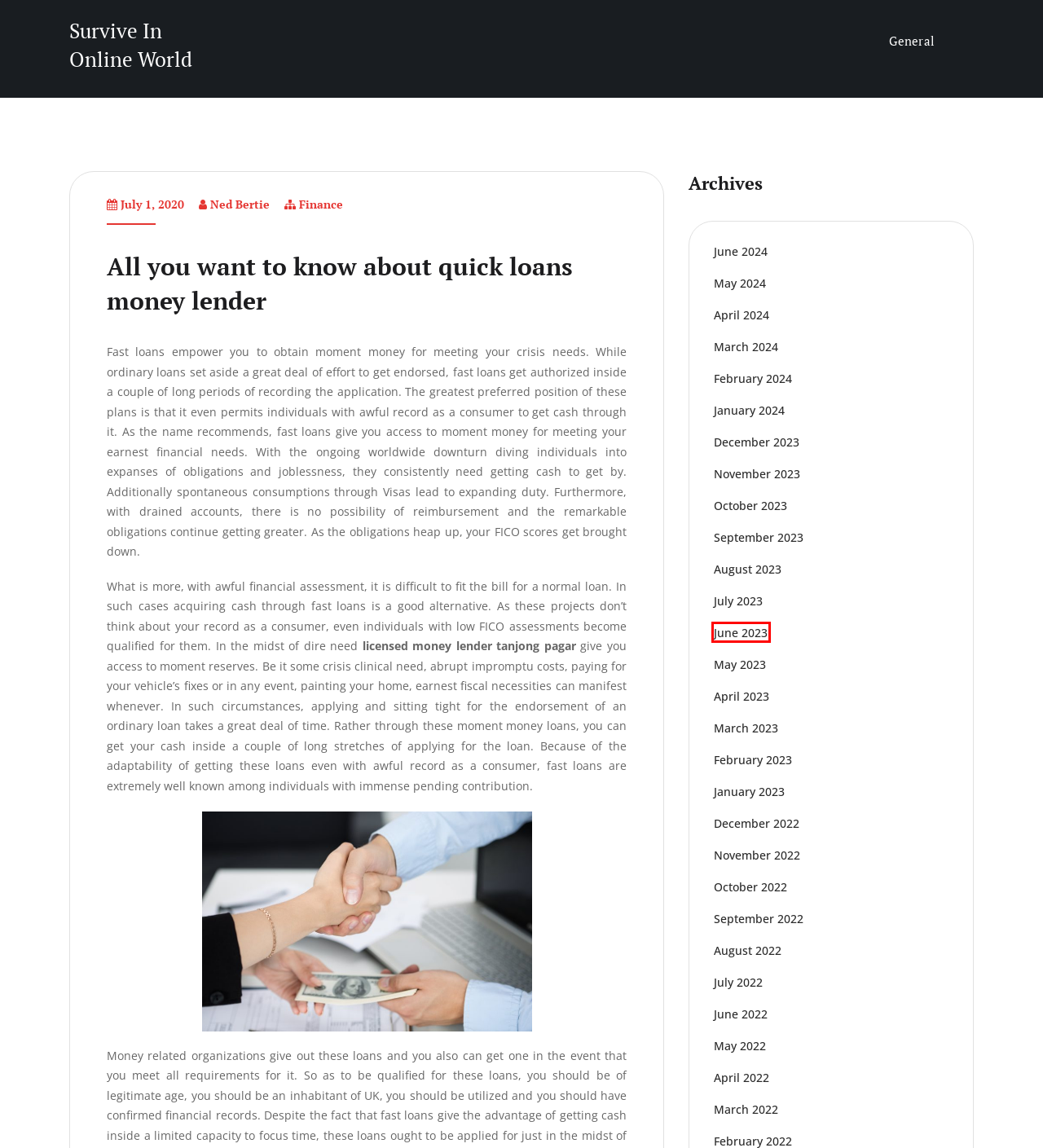Given a screenshot of a webpage with a red bounding box around an element, choose the most appropriate webpage description for the new page displayed after clicking the element within the bounding box. Here are the candidates:
A. June 2023 – Survive In Online World
B. April 2023 – Survive In Online World
C. January 2023 – Survive In Online World
D. June 2022 – Survive In Online World
E. October 2023 – Survive In Online World
F. July 2023 – Survive In Online World
G. September 2022 – Survive In Online World
H. November 2022 – Survive In Online World

A